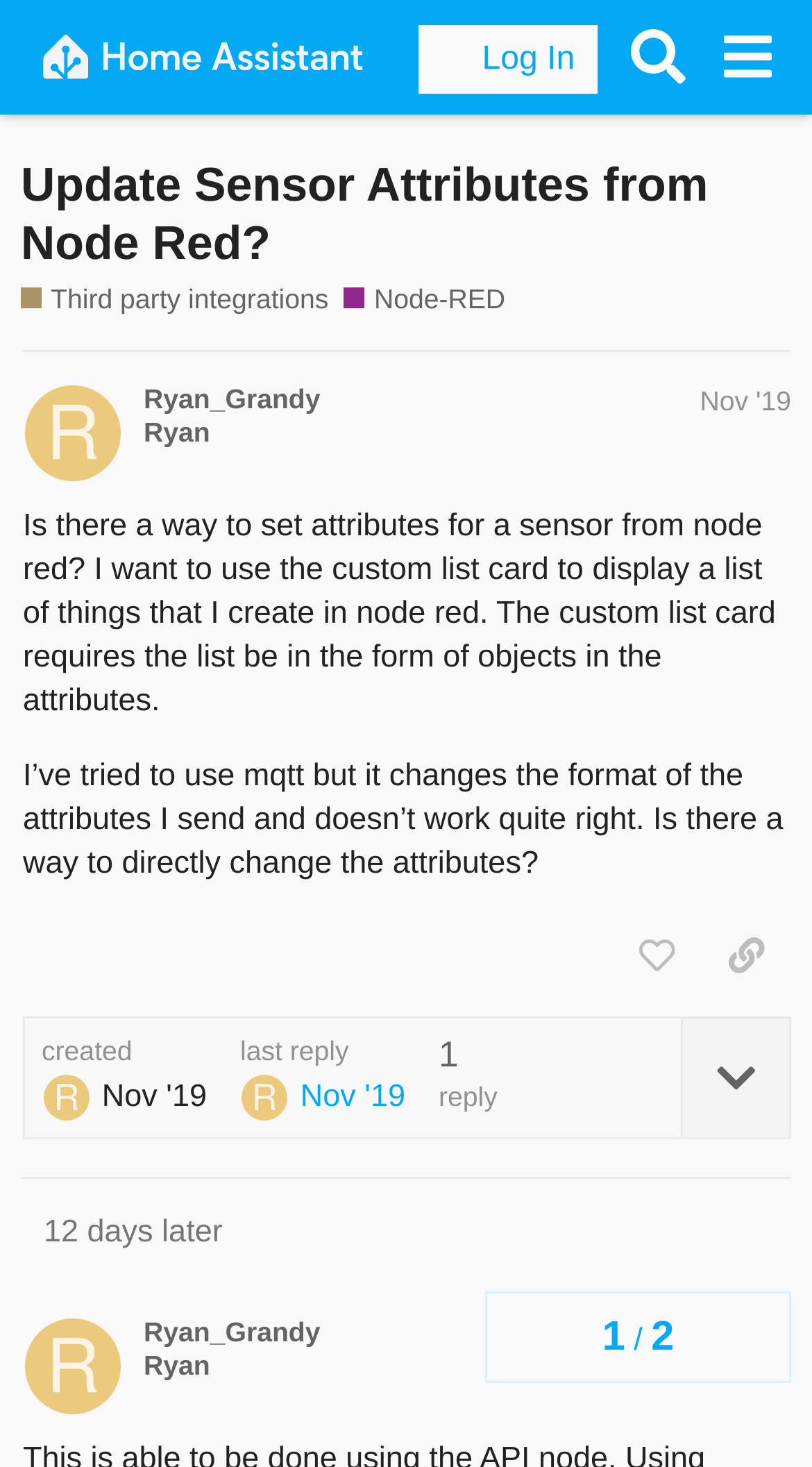Given the description "aria-label="menu" title="menu"", provide the bounding box coordinates of the corresponding UI element.

[0.865, 0.009, 0.974, 0.069]